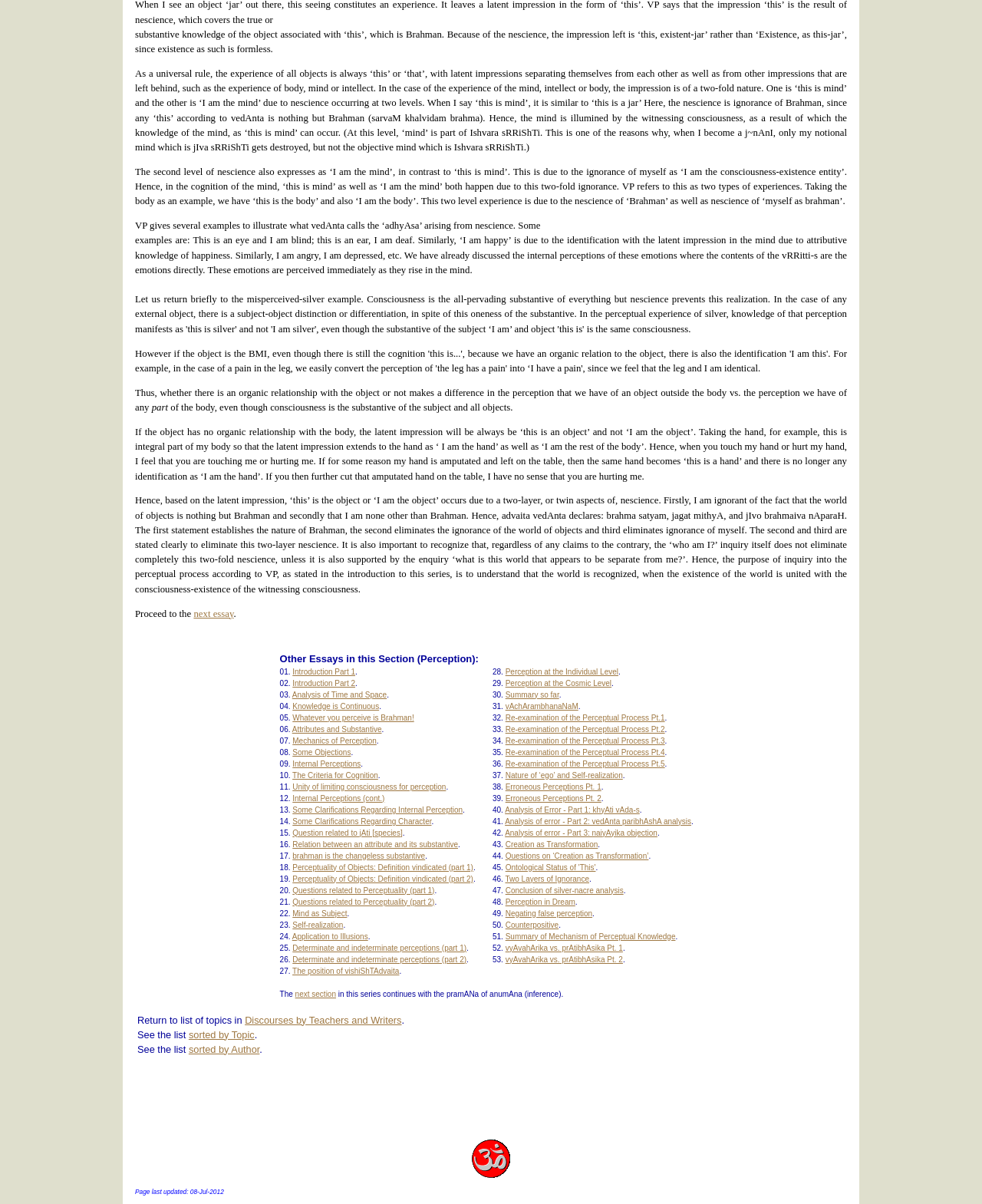Refer to the image and provide a thorough answer to this question:
What is the purpose of the 'Proceed to the next essay' link?

The 'Proceed to the next essay' link is likely intended to allow the reader to navigate to the next essay in a series, suggesting that the current webpage is part of a larger collection of essays or articles on a related topic.